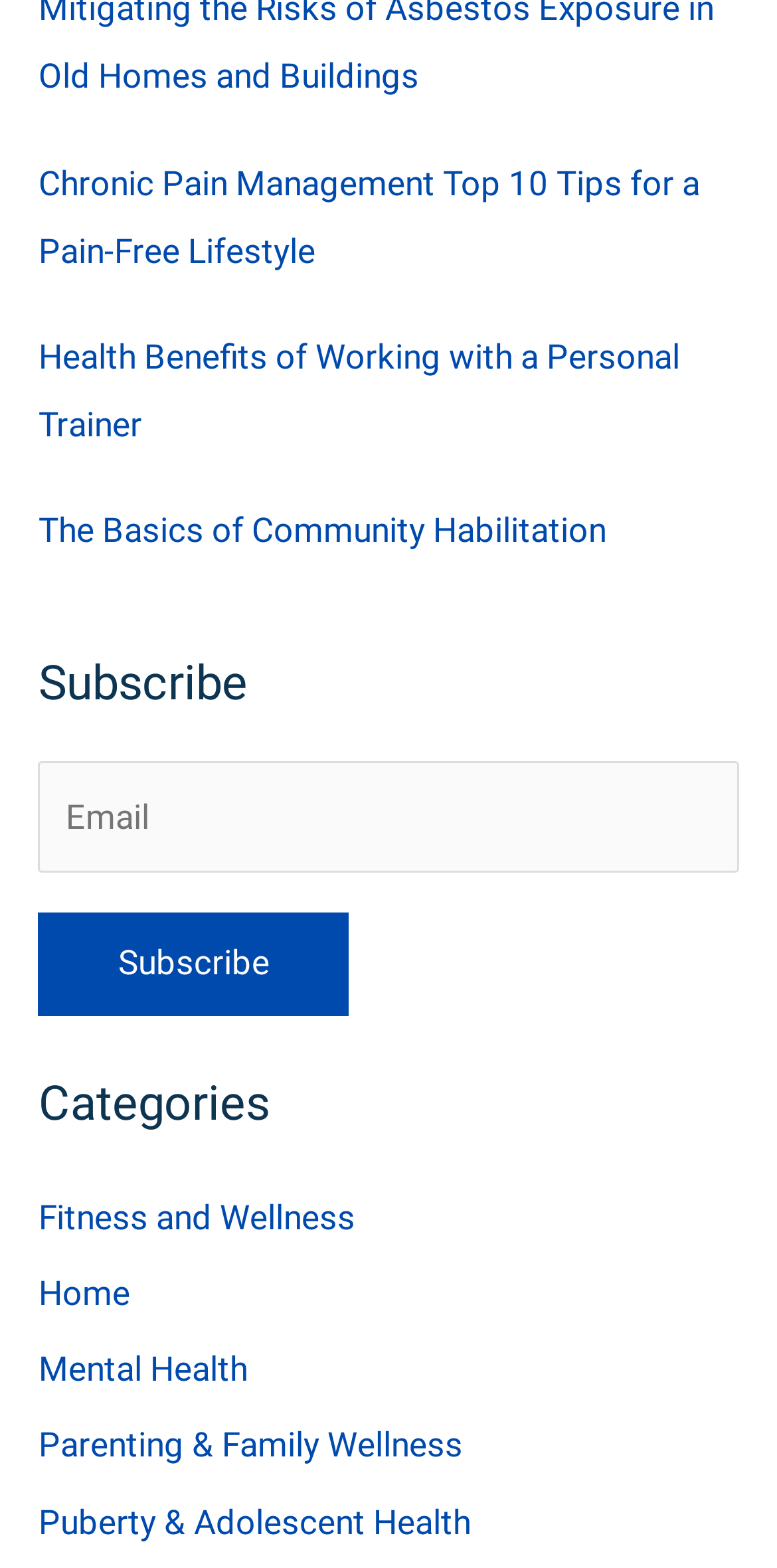Determine the bounding box coordinates of the region that needs to be clicked to achieve the task: "Explore Fitness and Wellness category".

[0.049, 0.763, 0.457, 0.789]